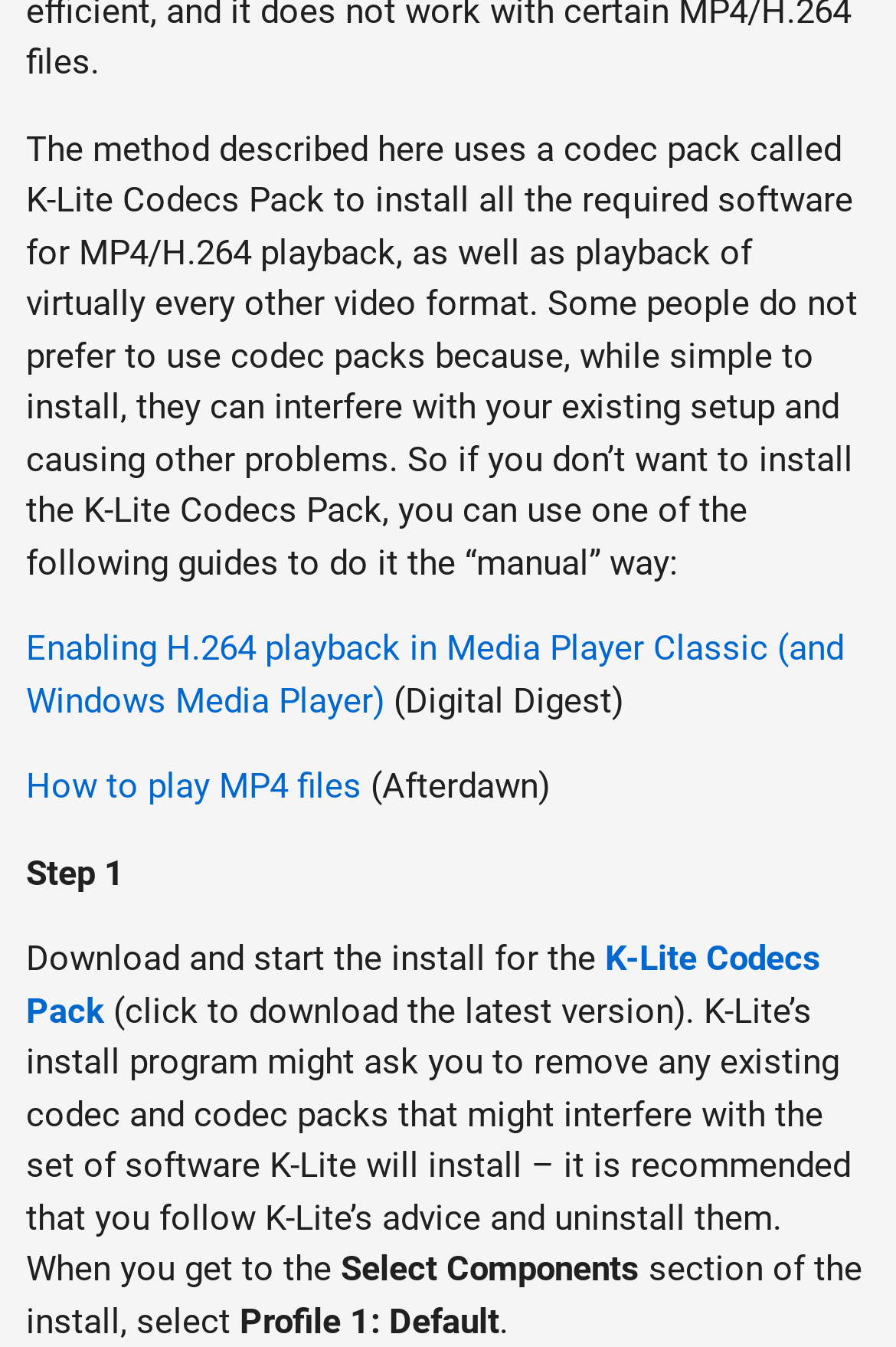Identify the bounding box coordinates for the UI element described as: "K-Lite Codecs Pack". The coordinates should be provided as four floats between 0 and 1: [left, top, right, bottom].

[0.029, 0.697, 0.916, 0.766]